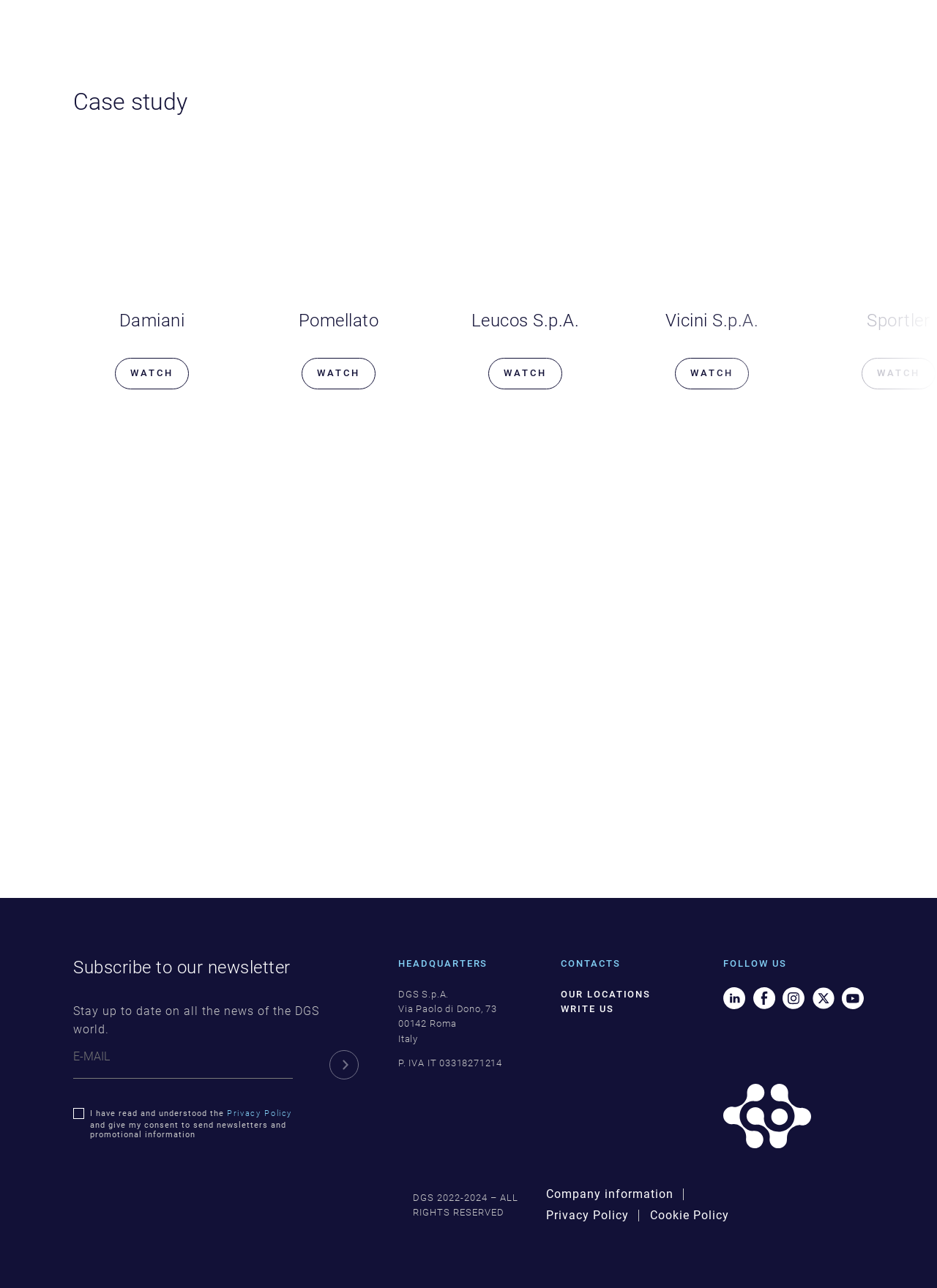Pinpoint the bounding box coordinates of the element that must be clicked to accomplish the following instruction: "Subscribe to the newsletter". The coordinates should be in the format of four float numbers between 0 and 1, i.e., [left, top, right, bottom].

[0.078, 0.743, 0.402, 0.76]